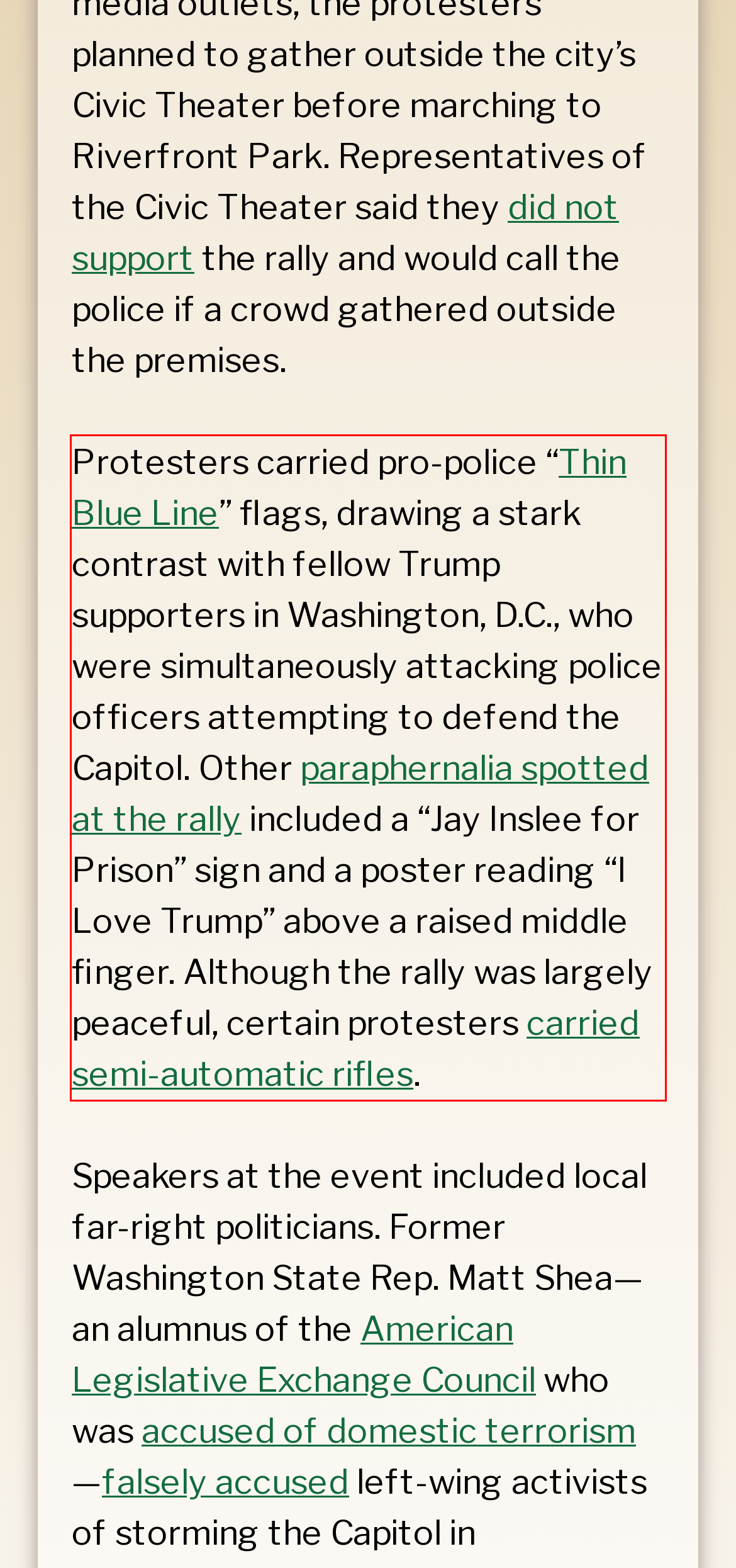Using the provided screenshot of a webpage, recognize and generate the text found within the red rectangle bounding box.

Protesters carried pro-police “Thin Blue Line” flags, drawing a stark contrast with fellow Trump supporters in Washington, D.C., who were simultaneously attacking police officers attempting to defend the Capitol. Other paraphernalia spotted at the rally included a “Jay Inslee for Prison” sign and a poster reading “I Love Trump” above a raised middle finger. Although the rally was largely peaceful, certain protesters carried semi-automatic rifles.